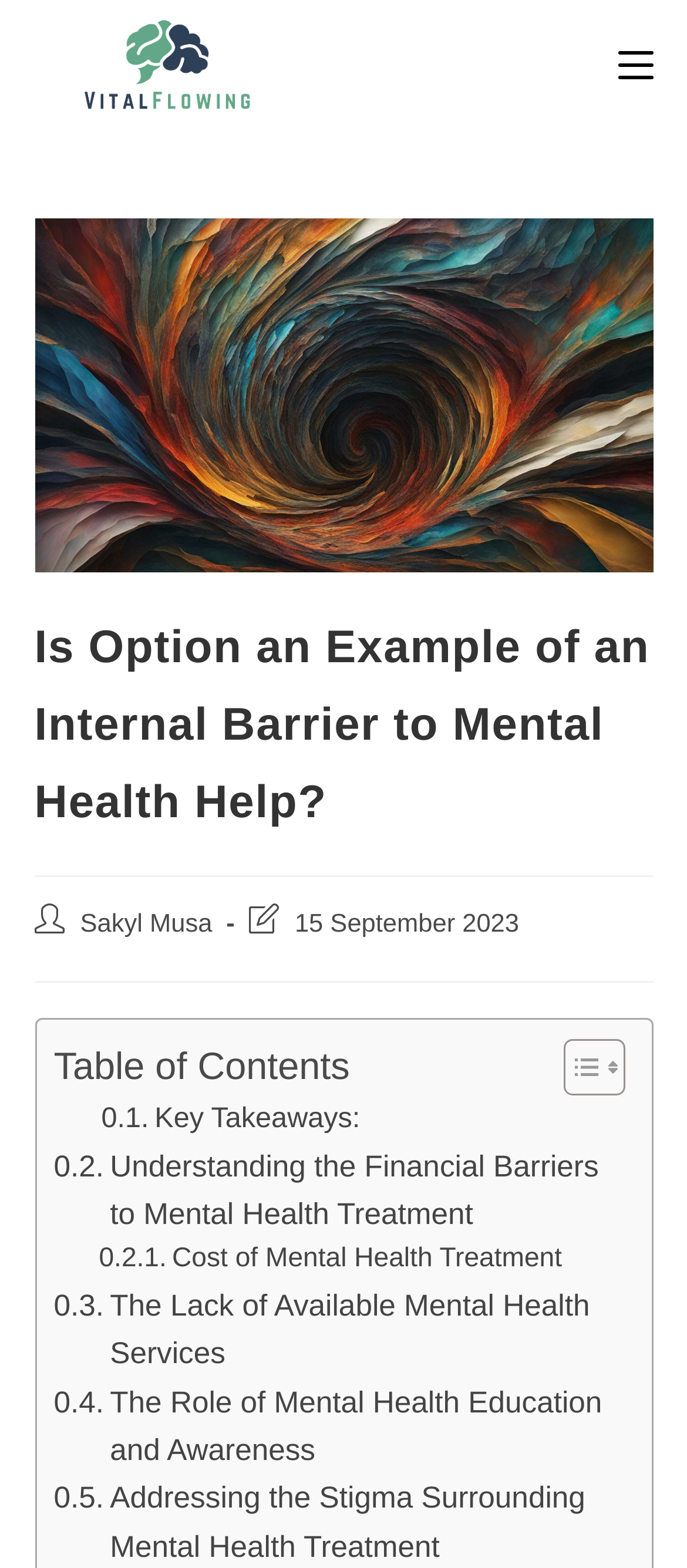Determine the bounding box coordinates of the clickable element to achieve the following action: 'Toggle the table of content'. Provide the coordinates as four float values between 0 and 1, formatted as [left, top, right, bottom].

[0.781, 0.661, 0.896, 0.7]